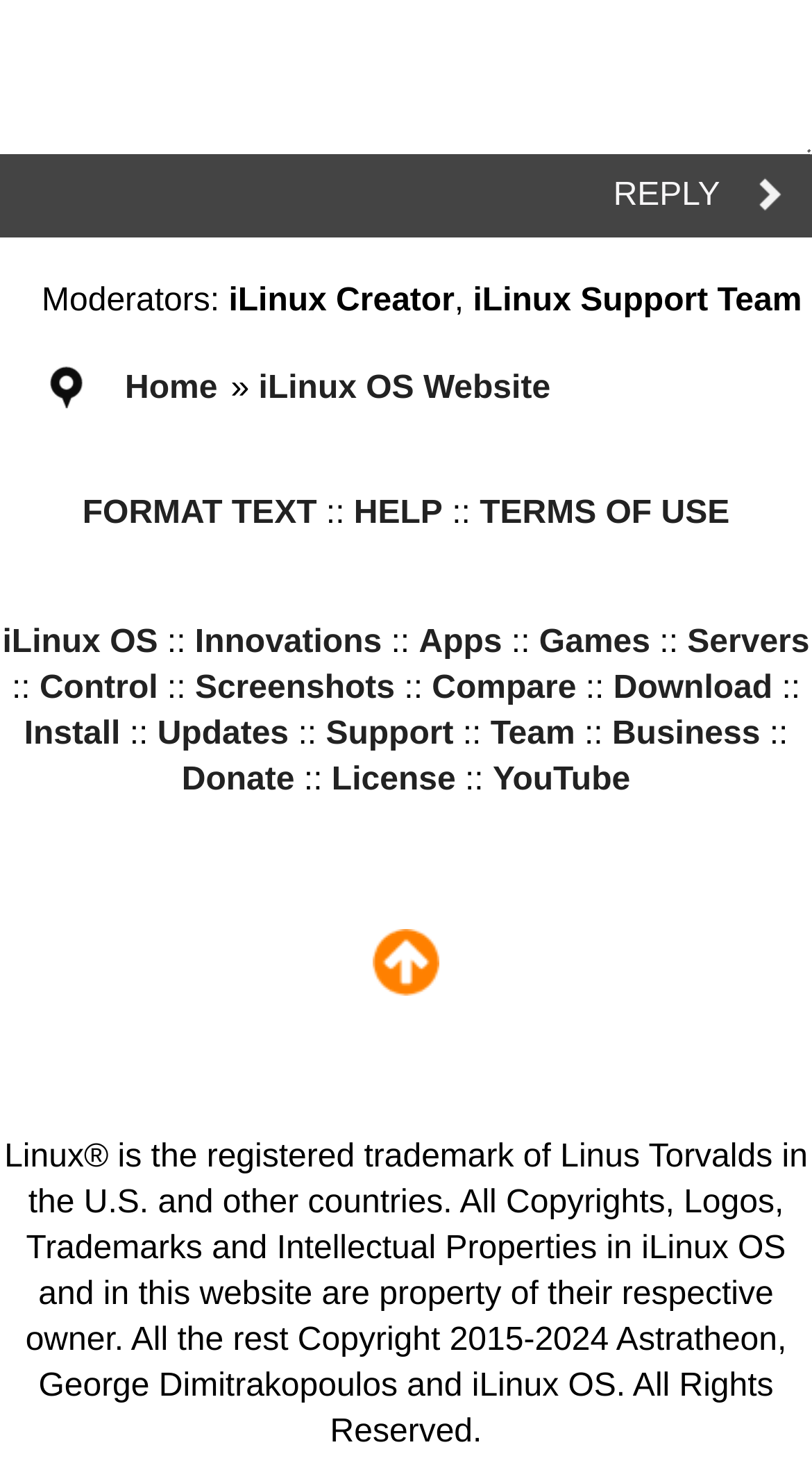What is the main topic of this website?
Please look at the screenshot and answer using one word or phrase.

iLinux OS